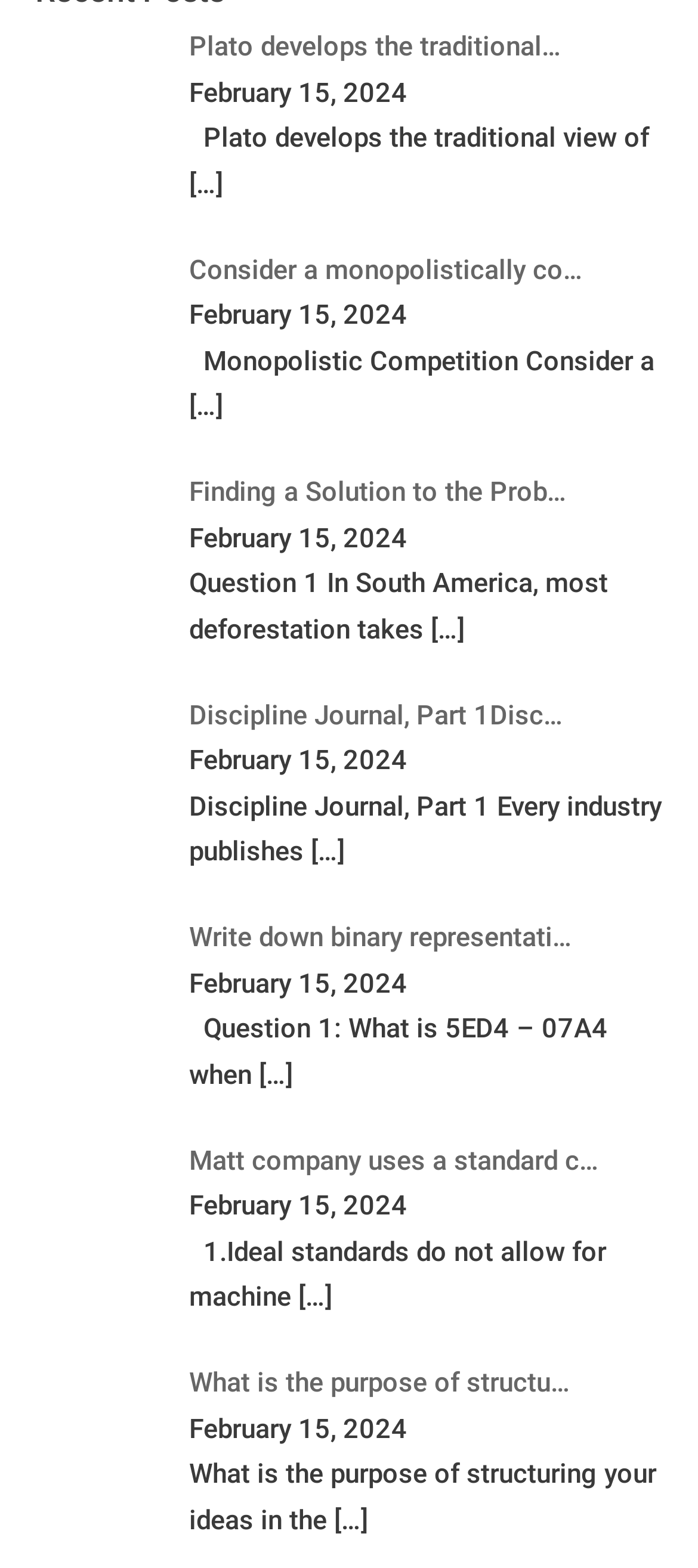What is the date of the first article?
Look at the screenshot and respond with a single word or phrase.

February 15, 2024